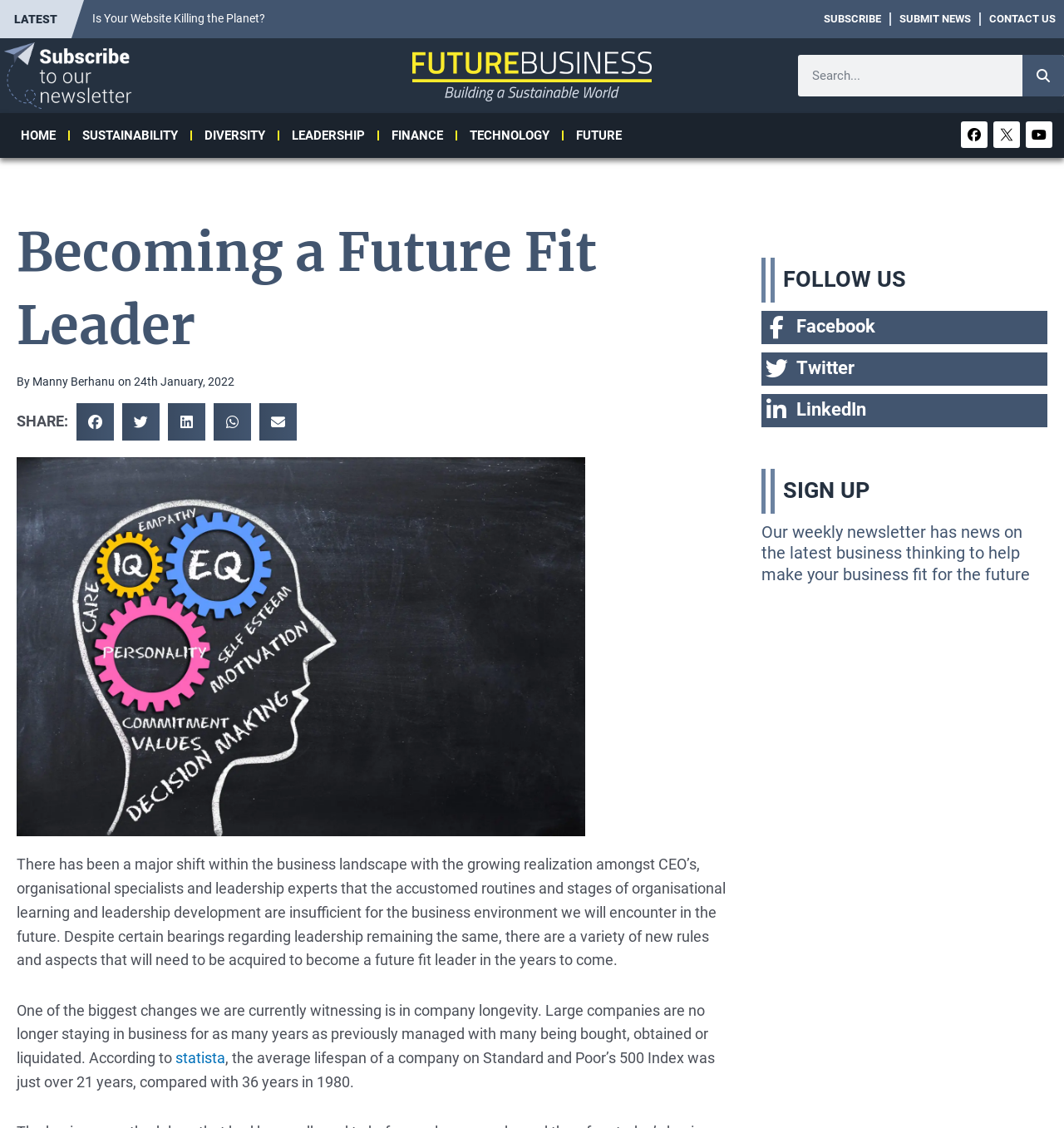What is the title or heading displayed on the webpage?

Becoming a Future Fit Leader